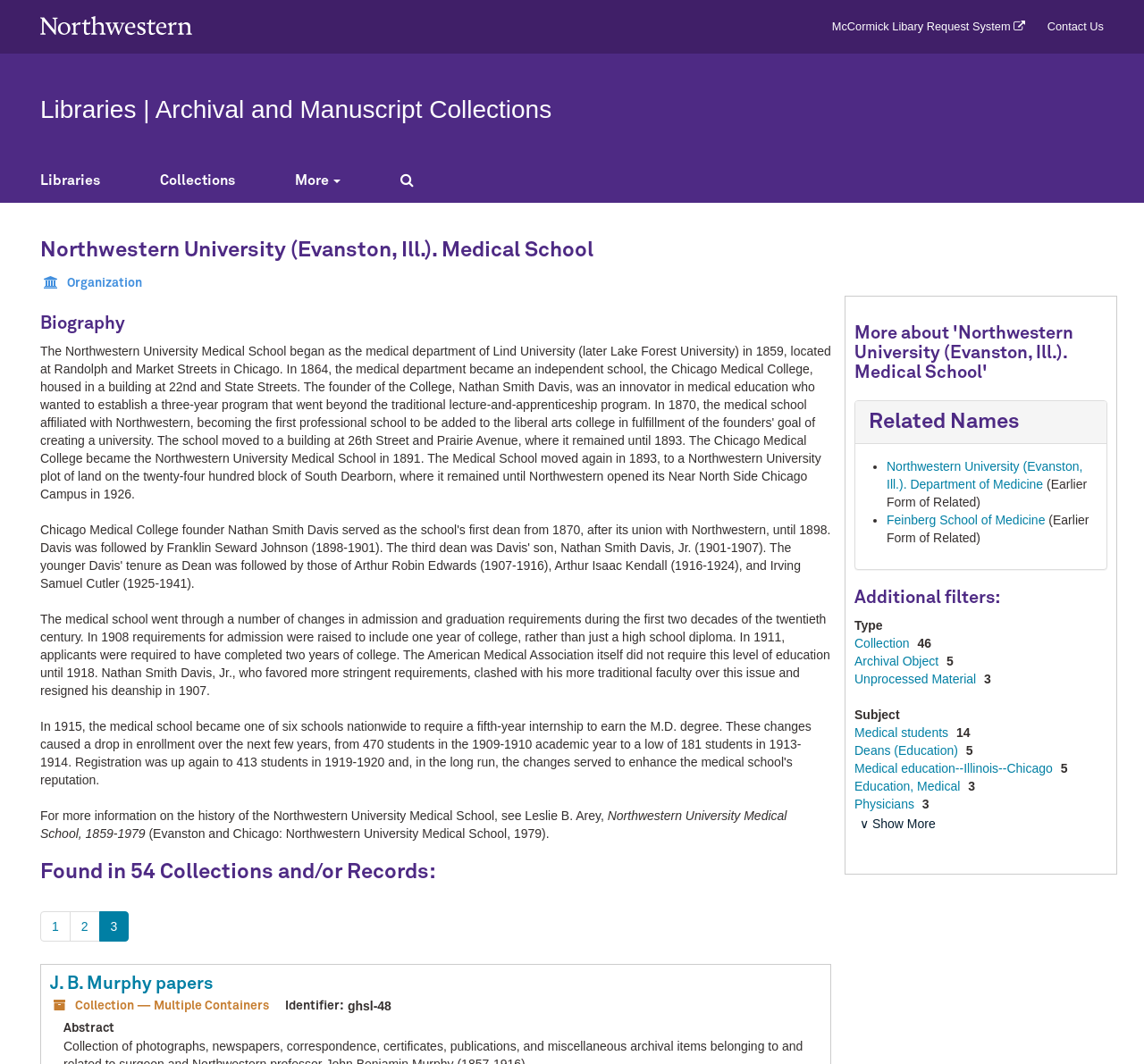Examine the screenshot and answer the question in as much detail as possible: How many medical students are mentioned?

The question asks for the number of medical students mentioned, which can be found in the description list 'Subject' with the detail 'Medical students' and the number '14' on the webpage.